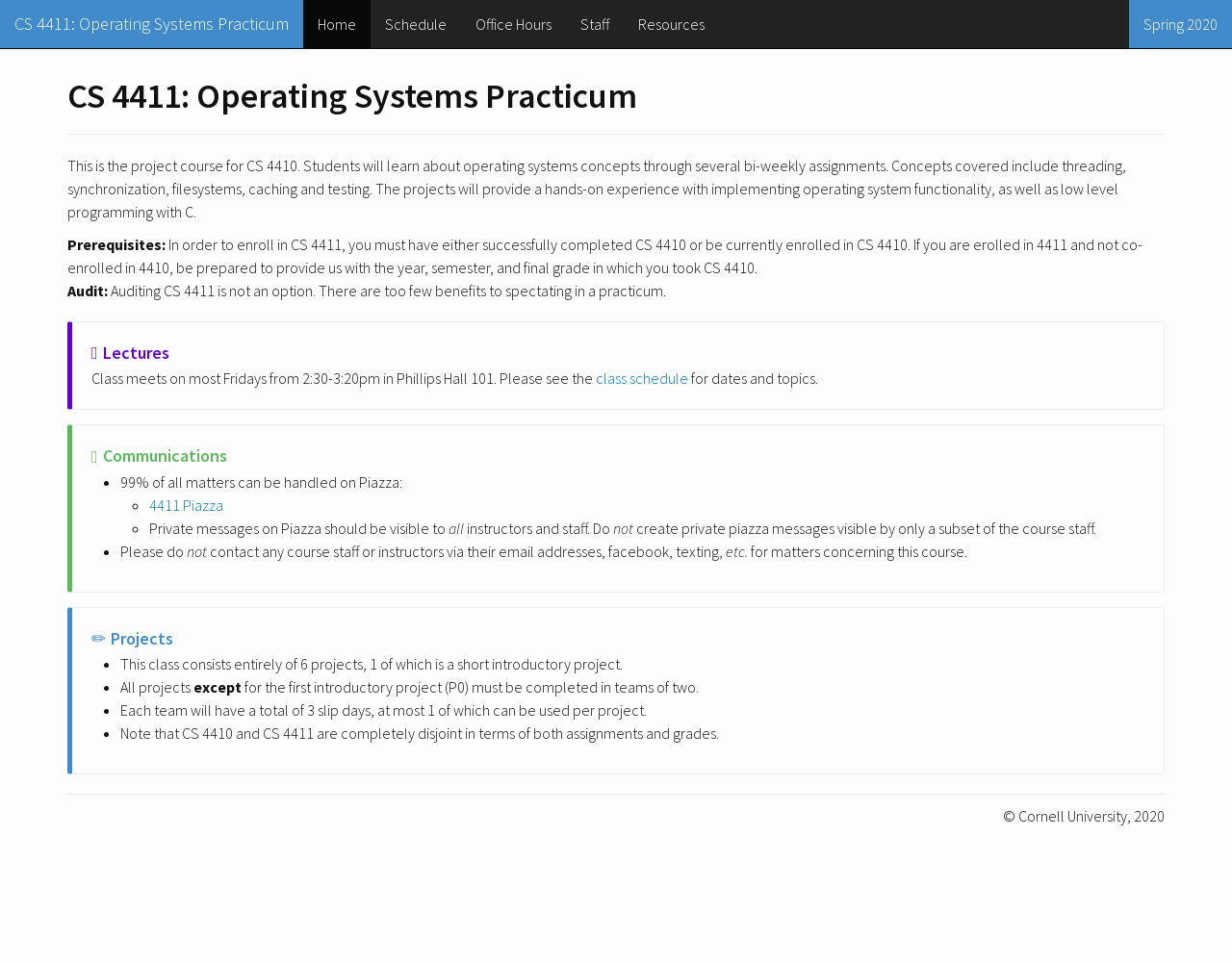Identify the bounding box coordinates of the area you need to click to perform the following instruction: "View the 'Schedule'".

[0.301, 0.0, 0.374, 0.05]